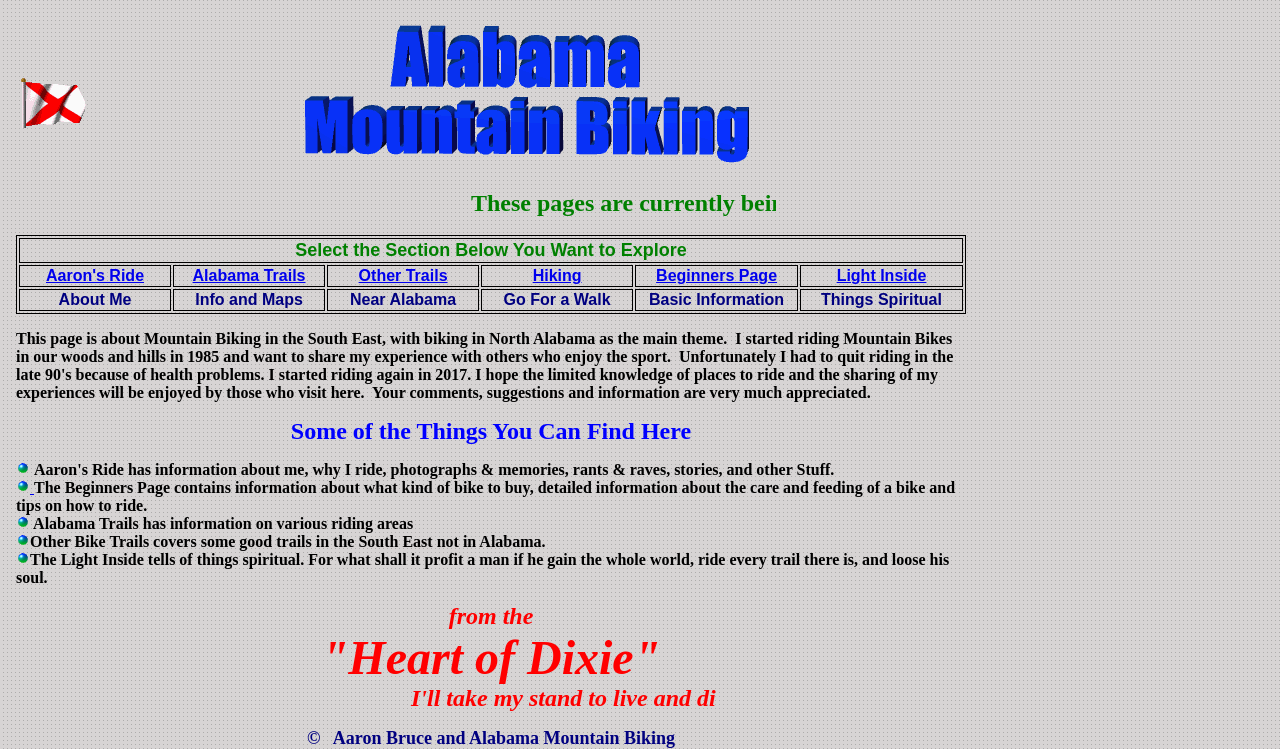Please determine the bounding box coordinates for the UI element described as: "Privacy".

None